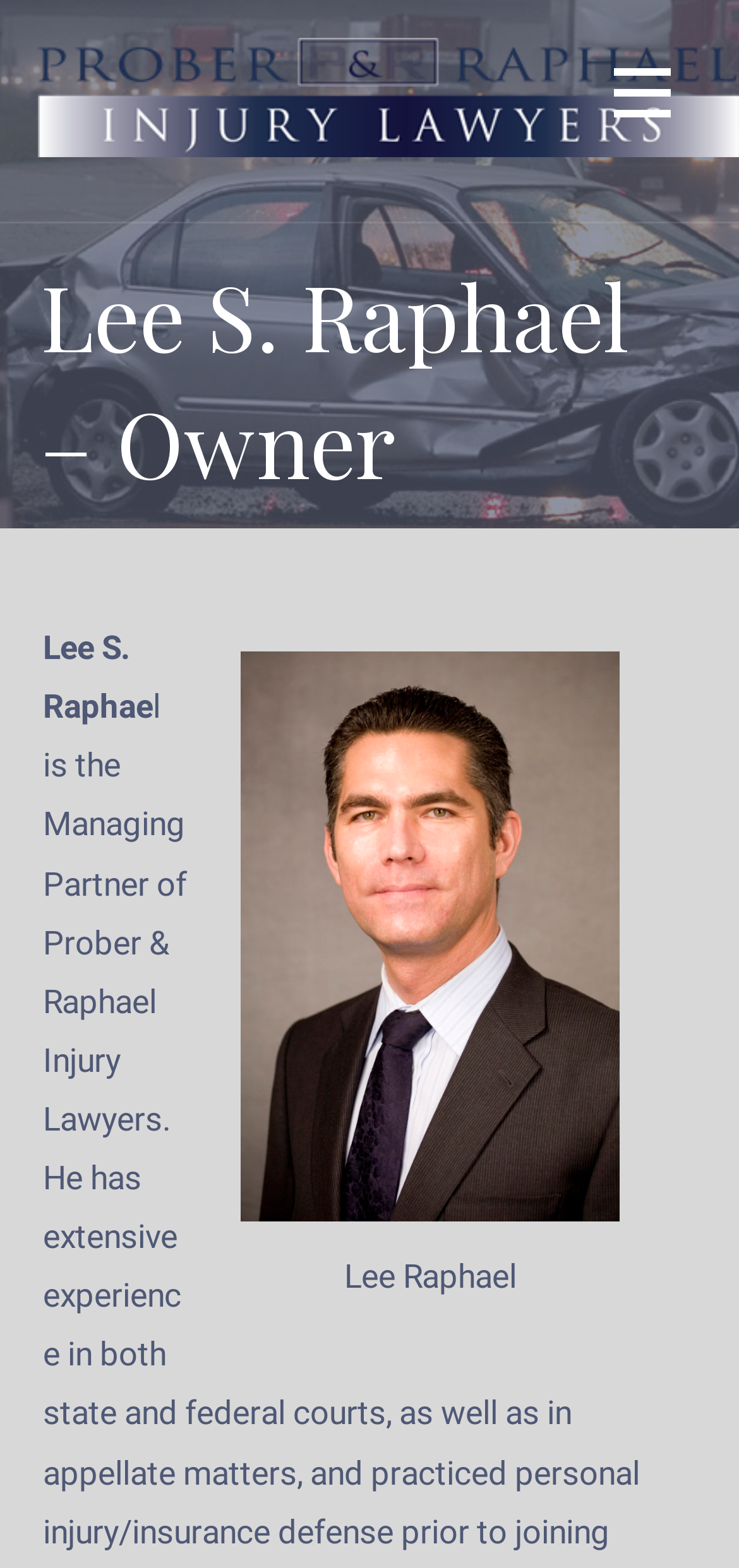Provide a short answer to the following question with just one word or phrase: Is there an image on the webpage?

Yes